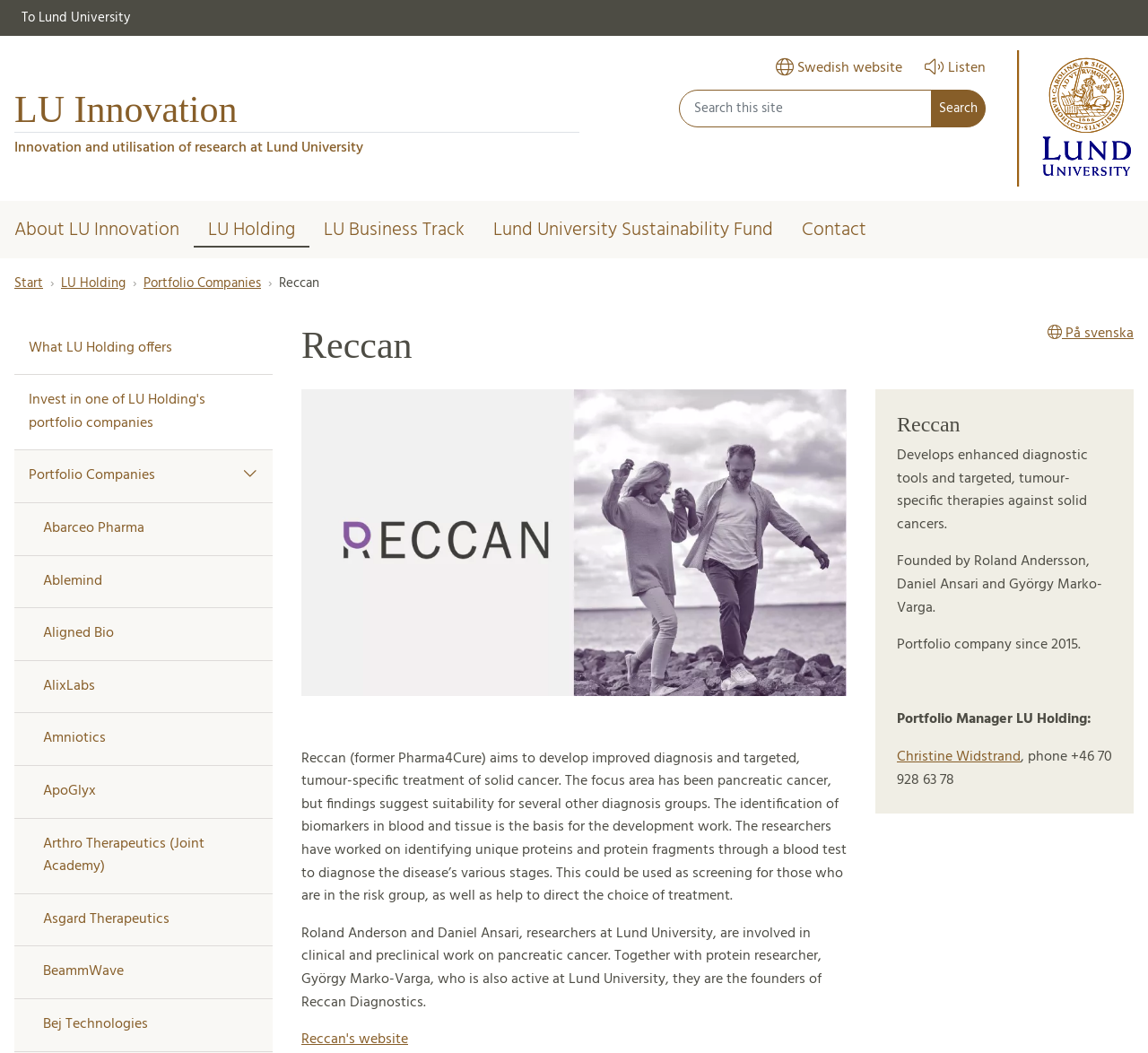Can you specify the bounding box coordinates for the region that should be clicked to fulfill this instruction: "read spiritual quotes".

None